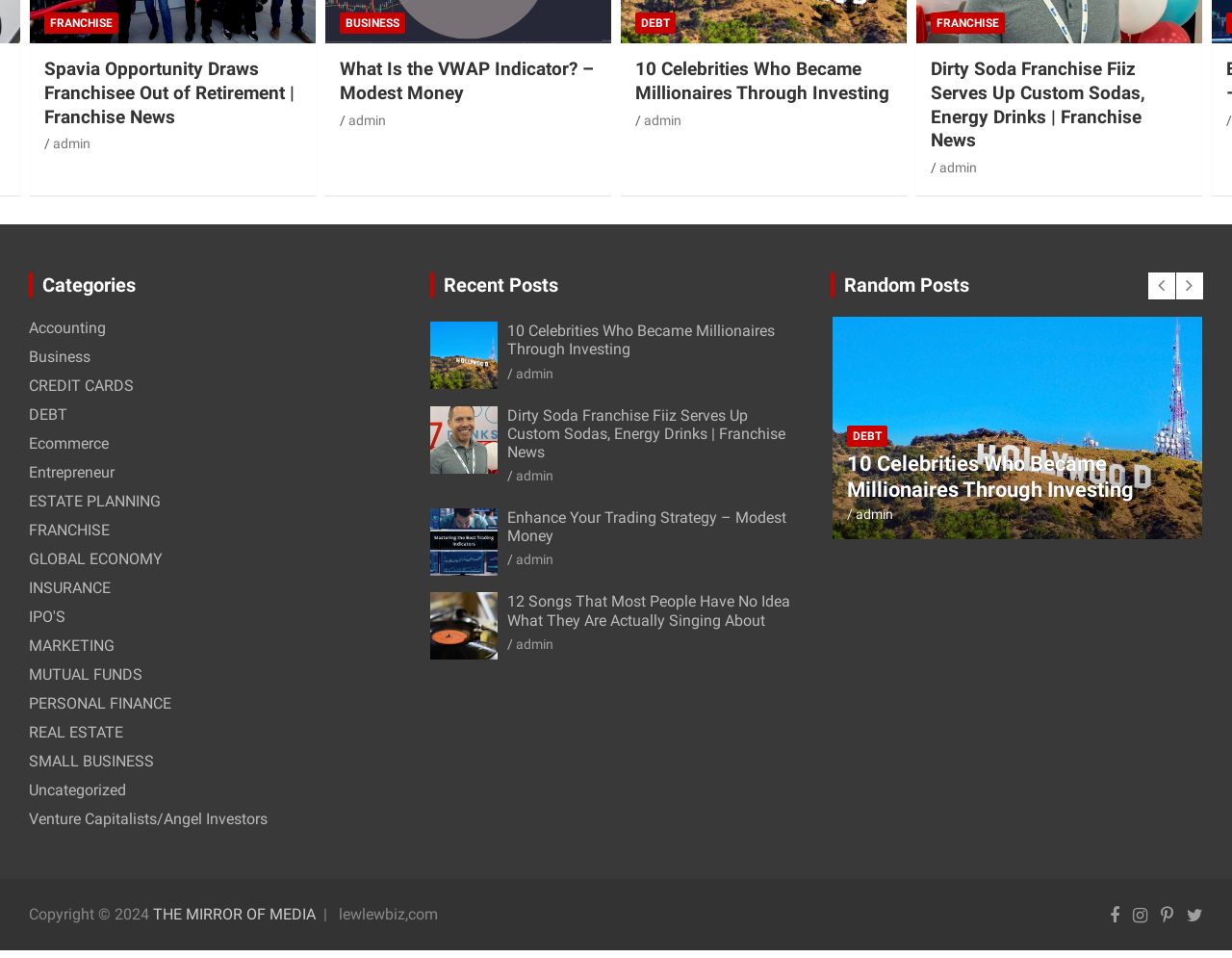Find and indicate the bounding box coordinates of the region you should select to follow the given instruction: "Click on the 'BUSINESS' link".

[0.036, 0.013, 0.089, 0.036]